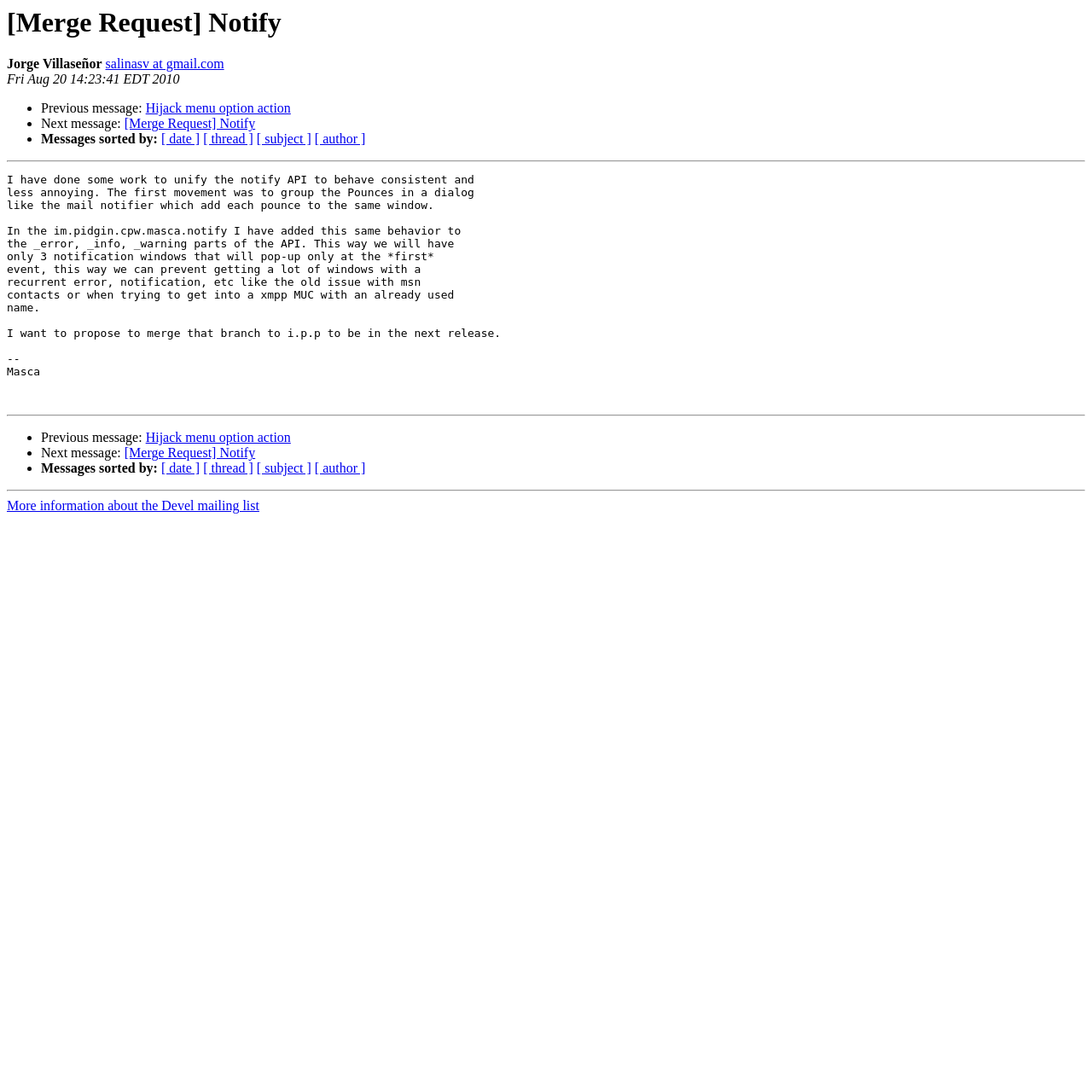Who is the author of the message?
Refer to the image and provide a one-word or short phrase answer.

Masca